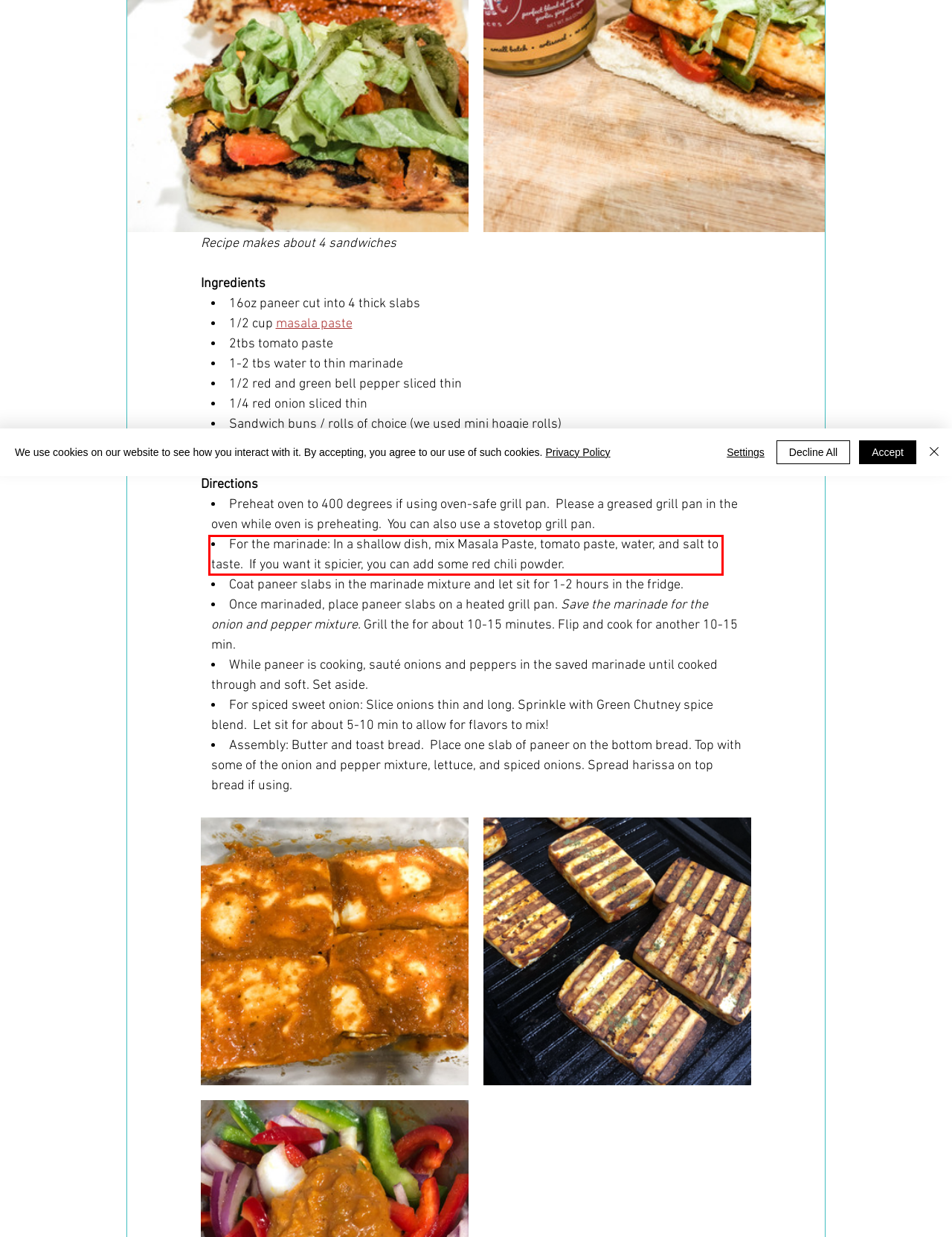In the given screenshot, locate the red bounding box and extract the text content from within it.

For the marinade: In a shallow dish, mix Masala Paste, tomato paste, water, and salt to taste. If you want it spicier, you can add some red chili powder.